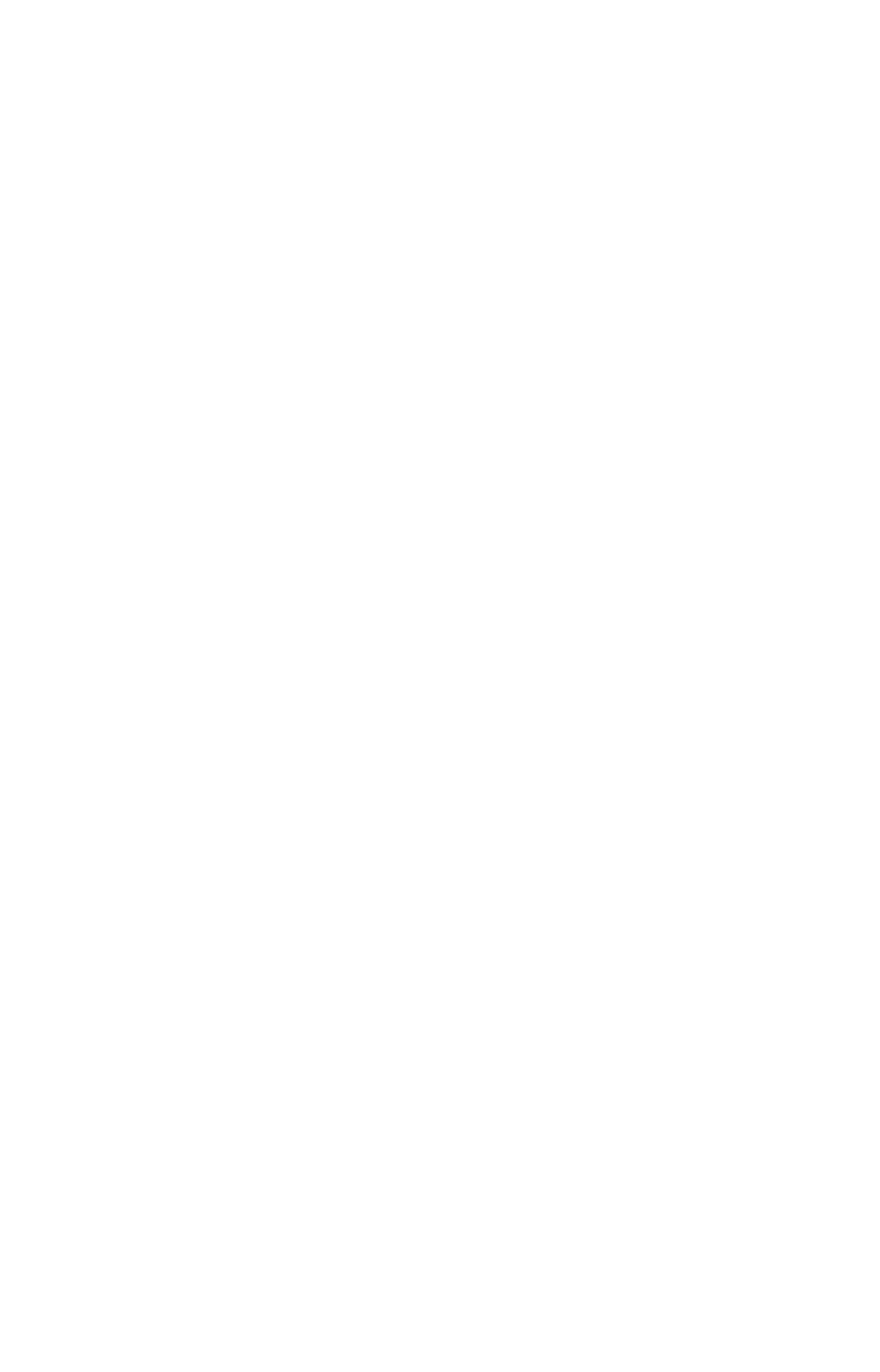Are the links listed in chronological order?
Based on the screenshot, answer the question with a single word or phrase.

Yes